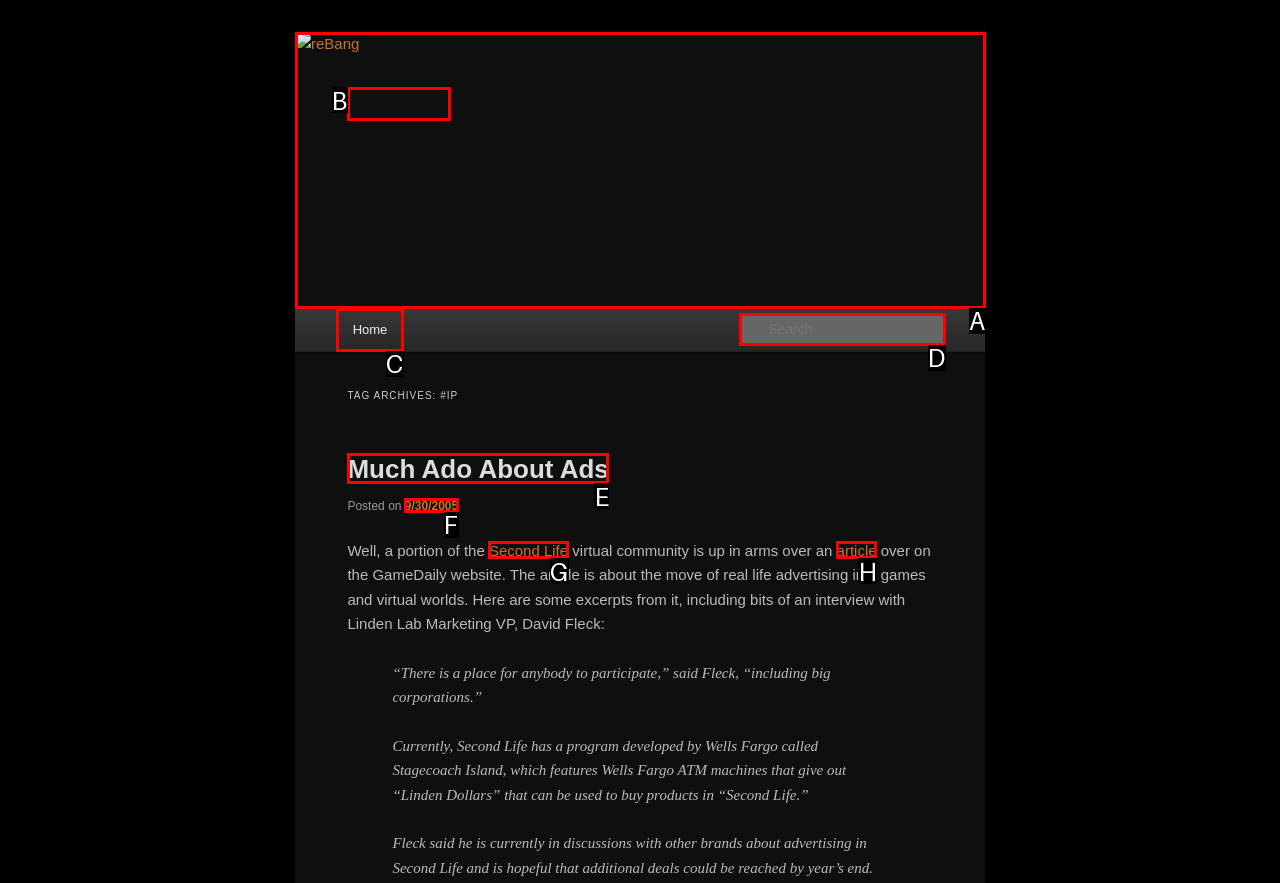Determine which HTML element to click on in order to complete the action: Search for something.
Reply with the letter of the selected option.

None